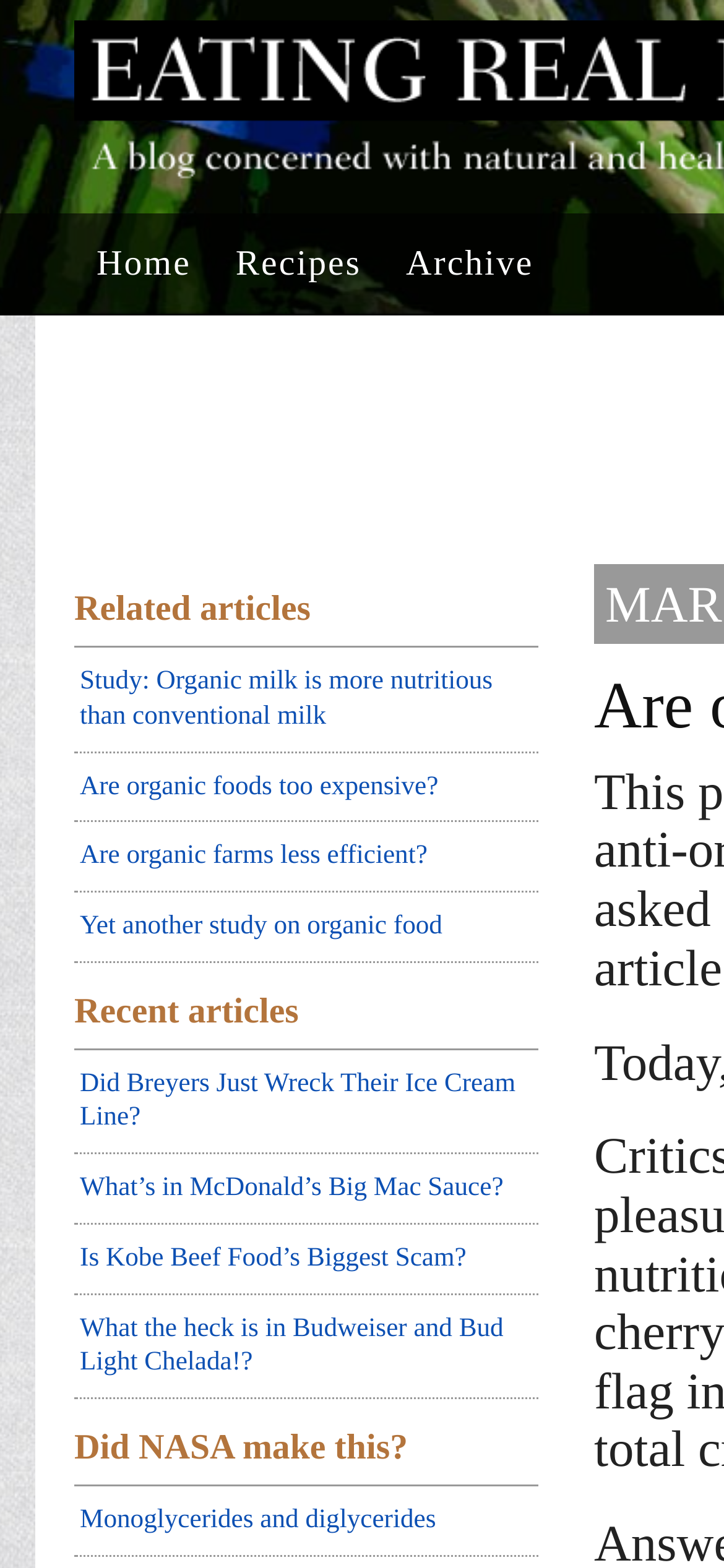Highlight the bounding box coordinates of the element that should be clicked to carry out the following instruction: "view recent article about Breyers ice cream". The coordinates must be given as four float numbers ranging from 0 to 1, i.e., [left, top, right, bottom].

[0.103, 0.669, 0.744, 0.736]